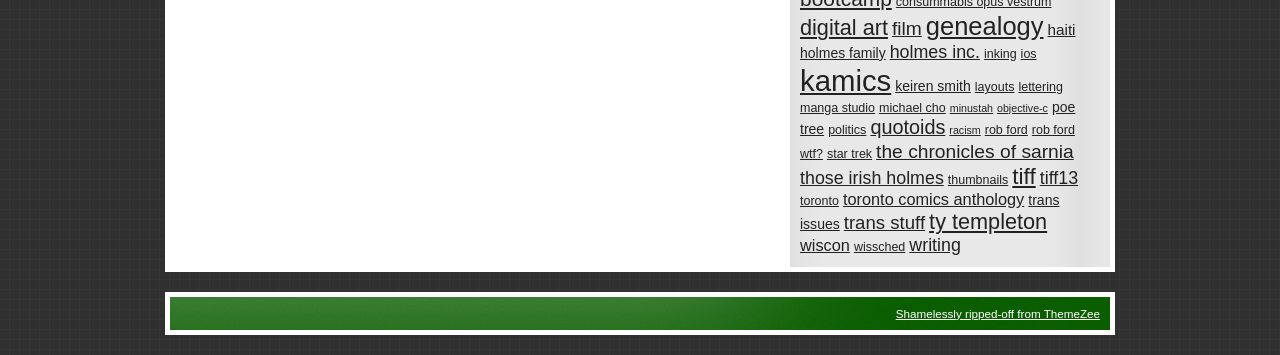How many links are there on the webpage?
Provide a one-word or short-phrase answer based on the image.

40